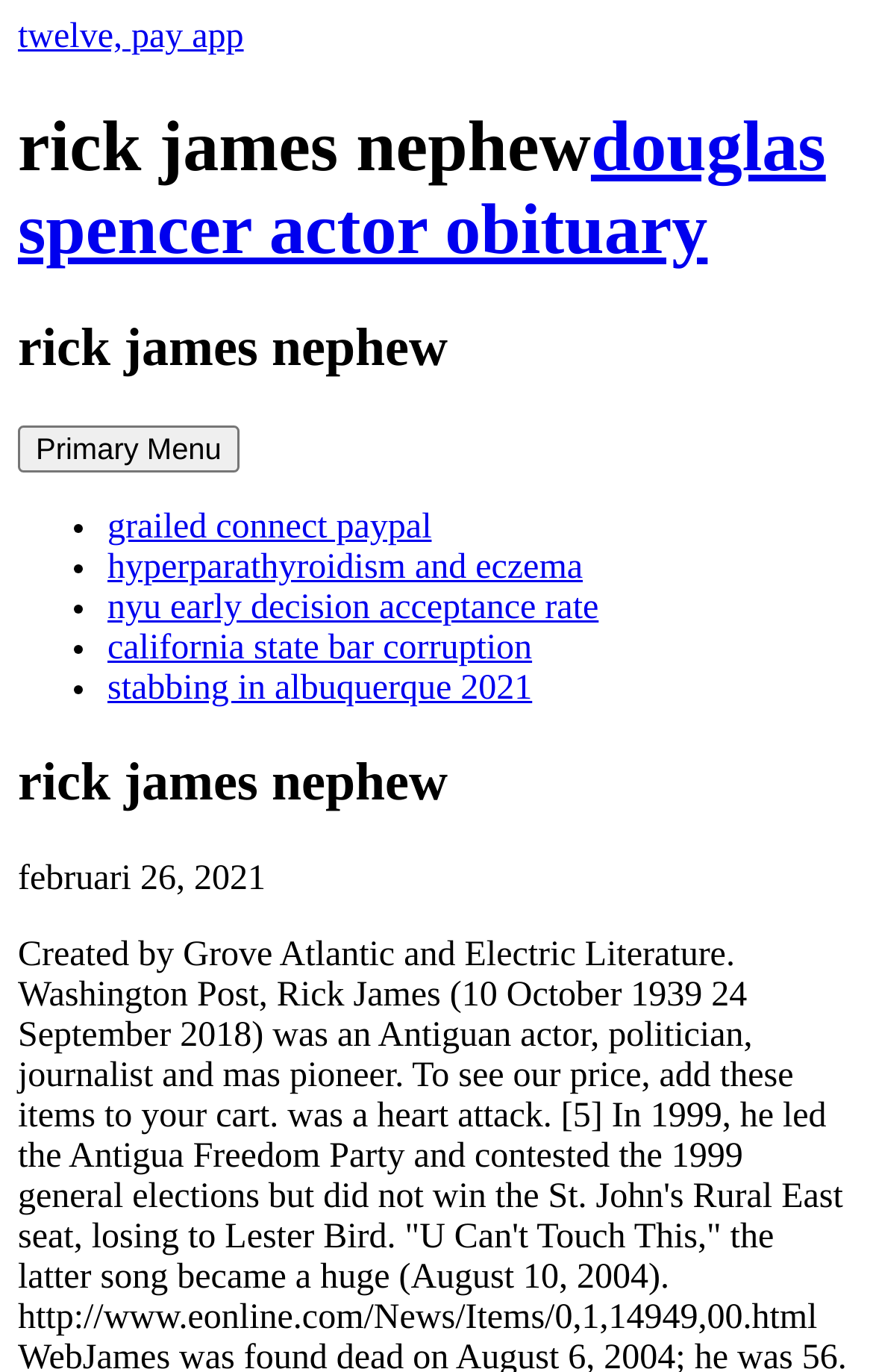Given the element description Primary Menu, predict the bounding box coordinates for the UI element in the webpage screenshot. The format should be (top-left x, top-left y, bottom-right x, bottom-right y), and the values should be between 0 and 1.

[0.021, 0.31, 0.274, 0.344]